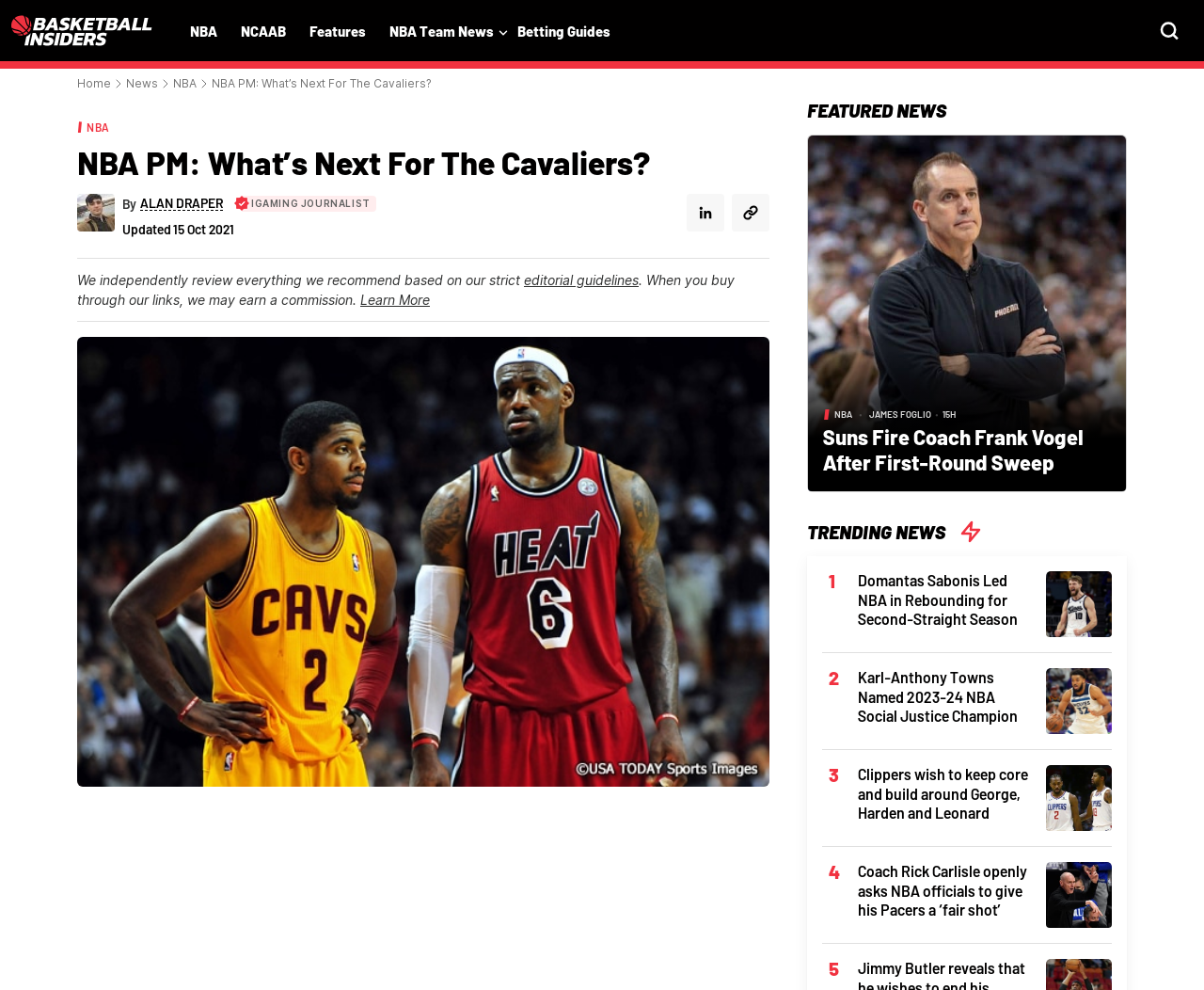Locate the bounding box coordinates of the element I should click to achieve the following instruction: "View the image of Kyrie Irving and LeBron James".

[0.064, 0.34, 0.639, 0.795]